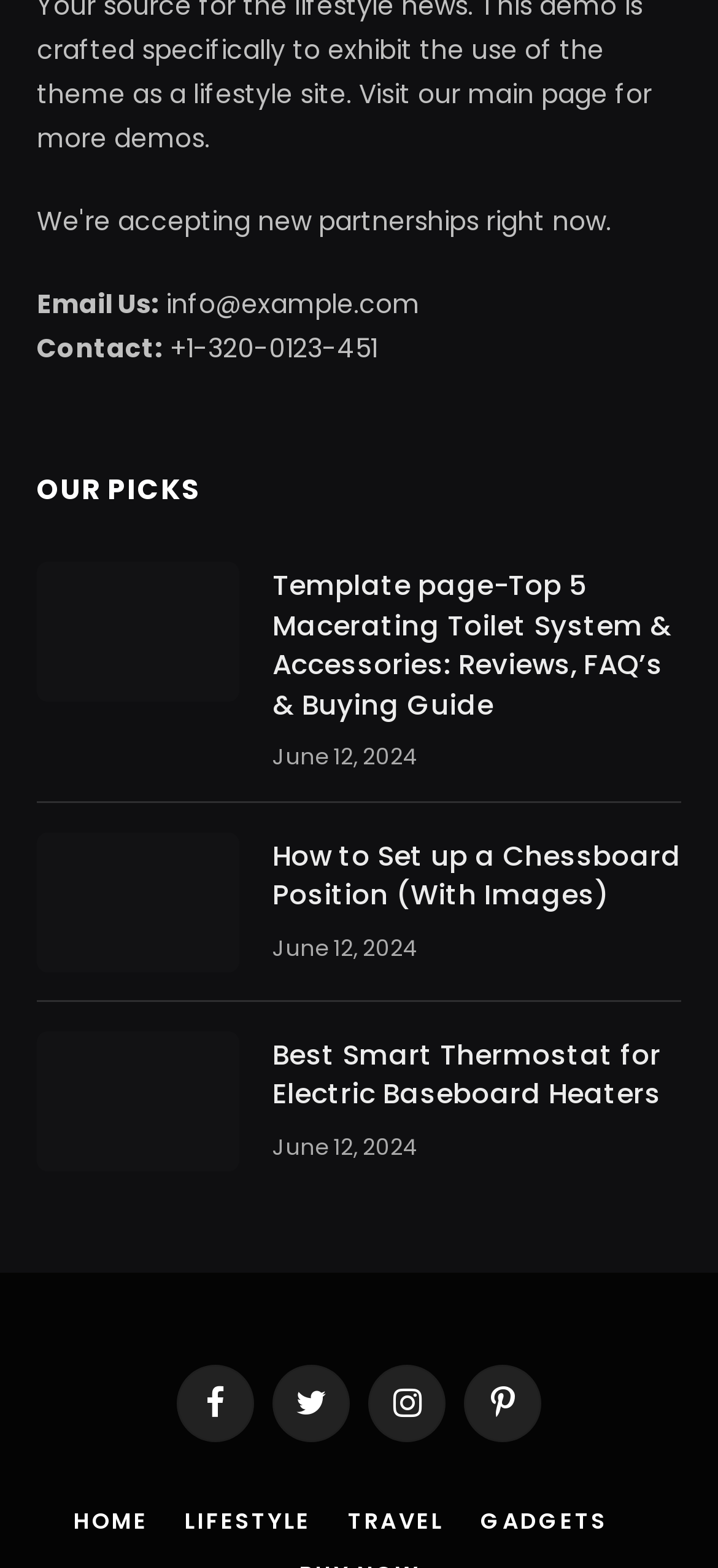What is the date of the first article?
Utilize the information in the image to give a detailed answer to the question.

I found the date of the first article by looking at the time element within the first article element. The static text element with ID 1919 has the text 'June 12, 2024', which is the date of the first article.